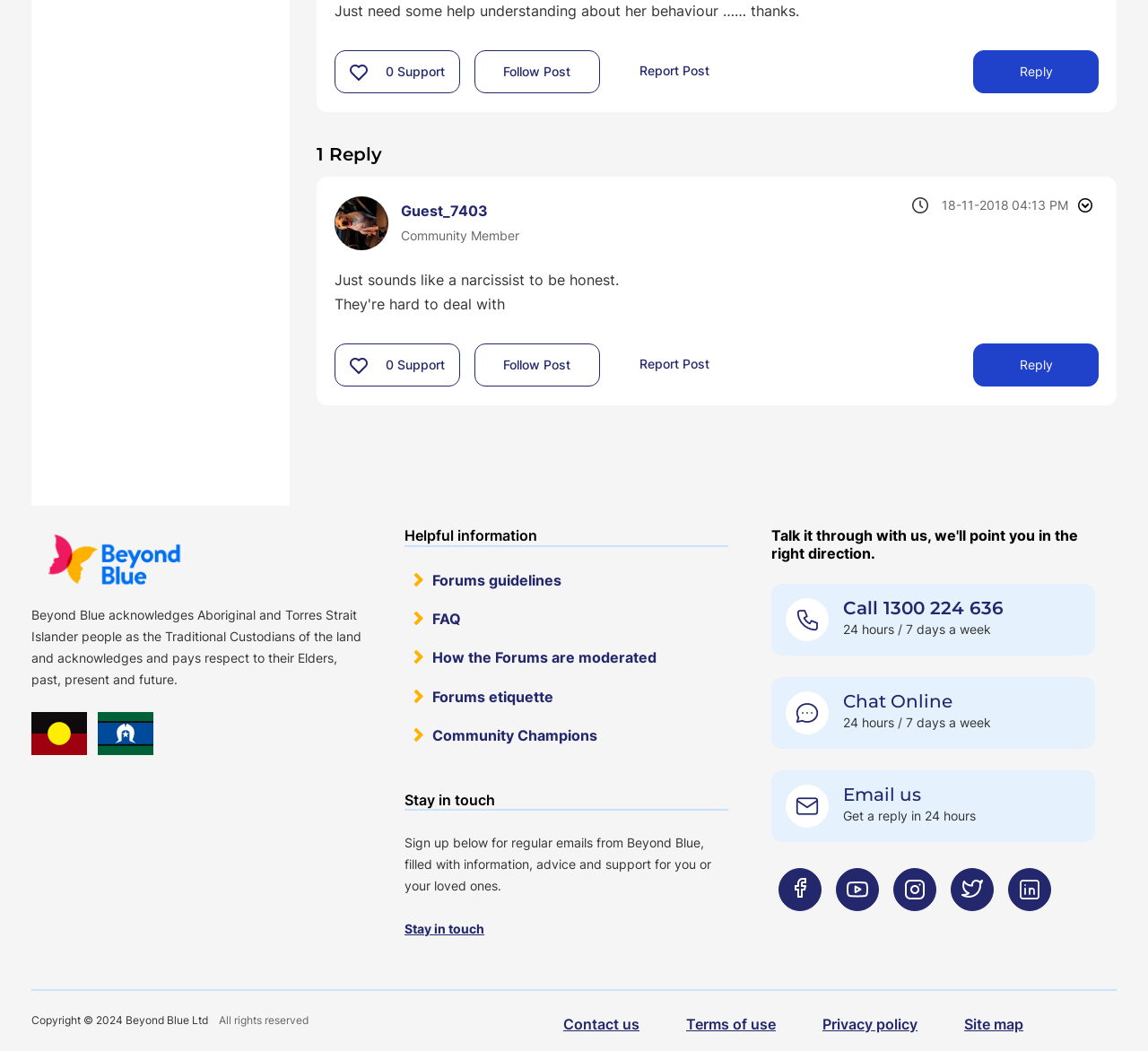Can you identify the bounding box coordinates of the clickable region needed to carry out this instruction: 'Click here to give support to this post.'? The coordinates should be four float numbers within the range of 0 to 1, stated as [left, top, right, bottom].

[0.295, 0.049, 0.329, 0.088]